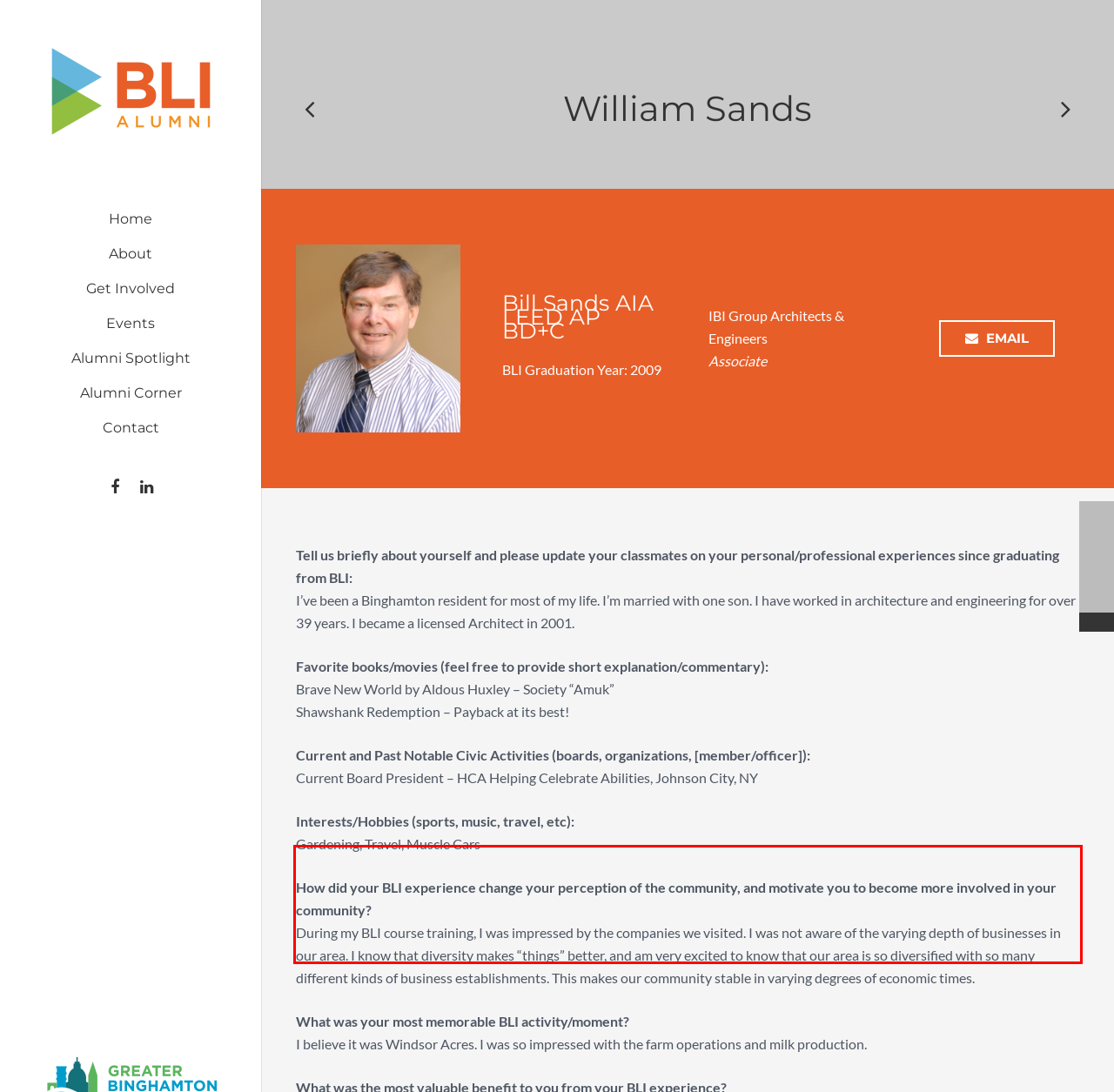Please examine the screenshot of the webpage and read the text present within the red rectangle bounding box.

How did your BLI experience change your perception of the community, and motivate you to become more involved in your community? During my BLI course training, I was impressed by the companies we visited. I was not aware of the varying depth of businesses in our area. I know that diversity makes “things” better, and am very excited to know that our area is so diversified with so many different kinds of business establishments. This makes our community stable in varying degrees of economic times.